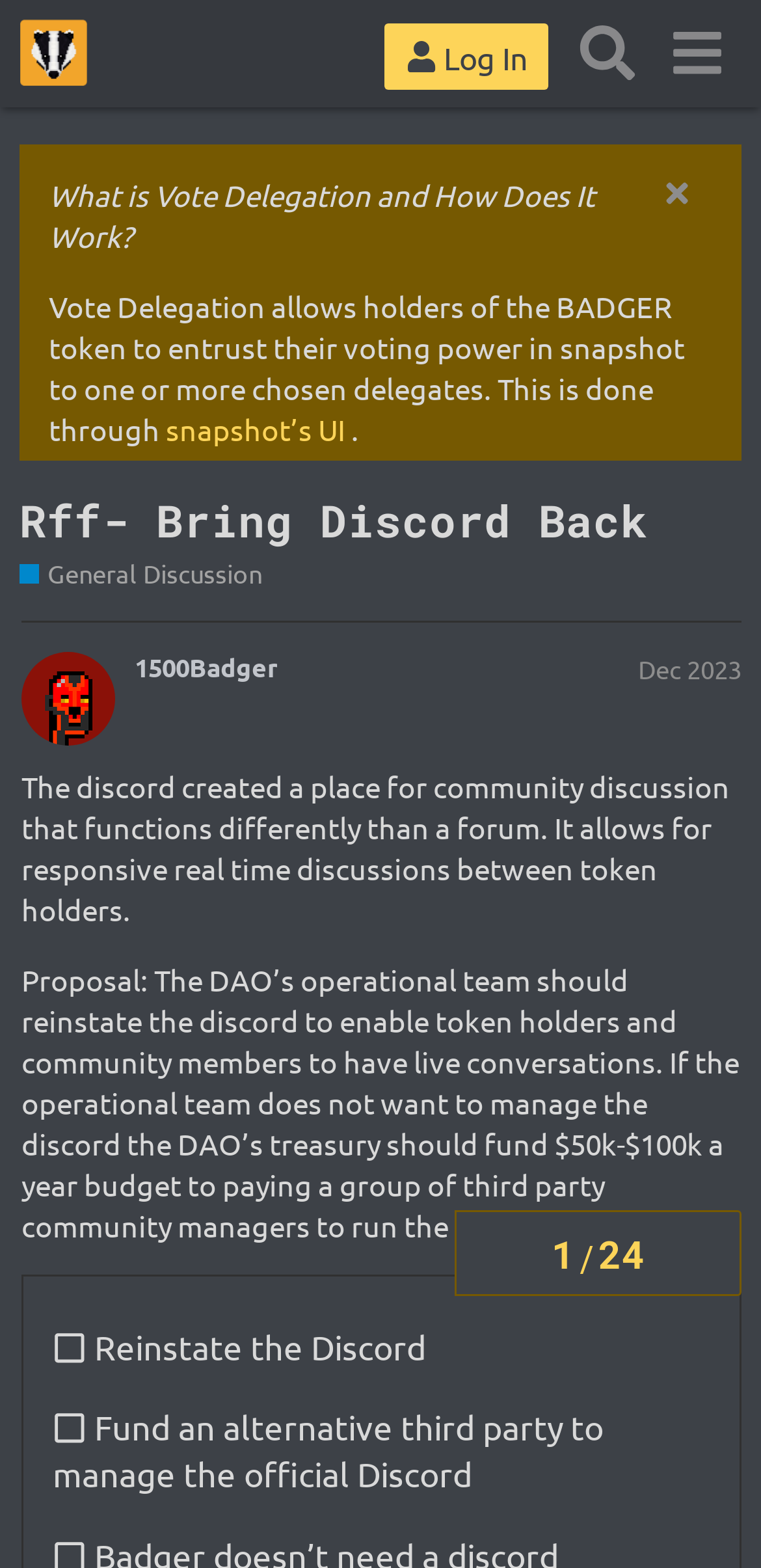What is Vote Delegation?
Based on the content of the image, thoroughly explain and answer the question.

Vote Delegation is a system that allows holders of the BADGER token to entrust their voting power to one or more chosen delegates, which enables them to participate in governance without having to invest time and effort to understand the implications of each BIP.